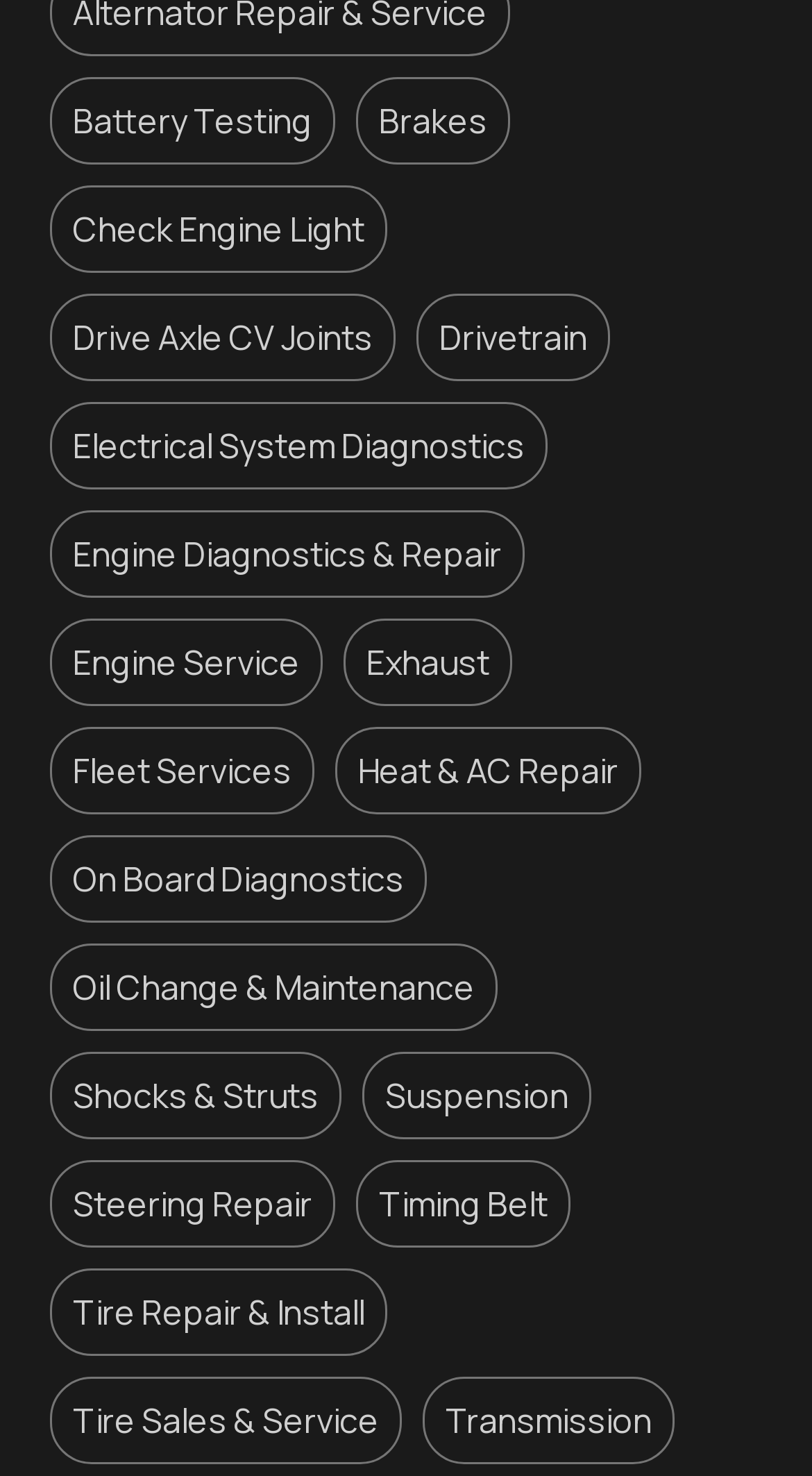Find the bounding box coordinates of the clickable area that will achieve the following instruction: "Explore the Transmission service".

[0.521, 0.933, 0.831, 0.993]